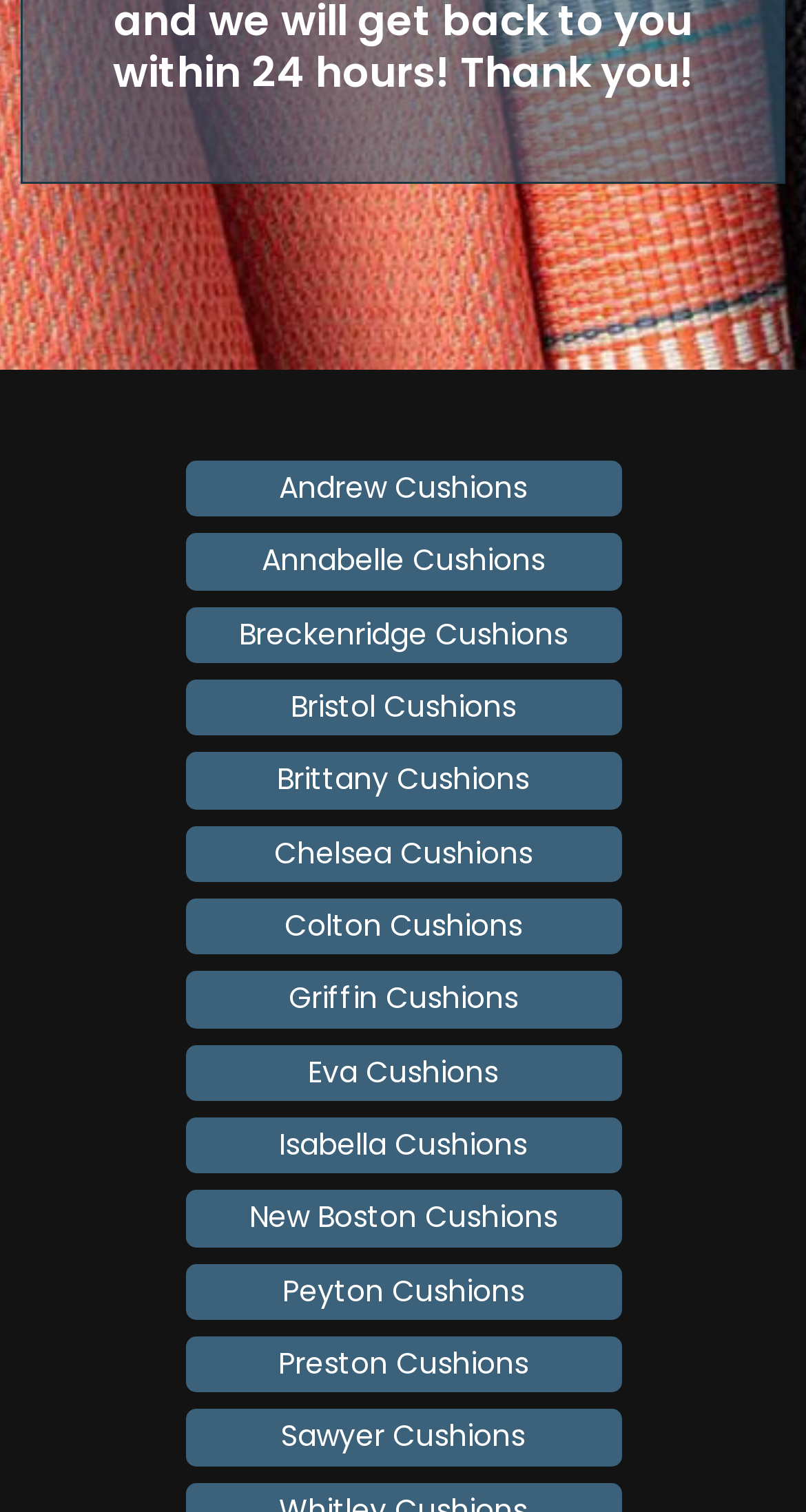What is the cushion type located at the bottom of the page?
Based on the image, please offer an in-depth response to the question.

By comparing the y1 and y2 coordinates of the bounding box for each link element, I determined that the element with the highest y1 and y2 values is the one located at the bottom of the page, which has the OCR text 'Sawyer Cushions'.